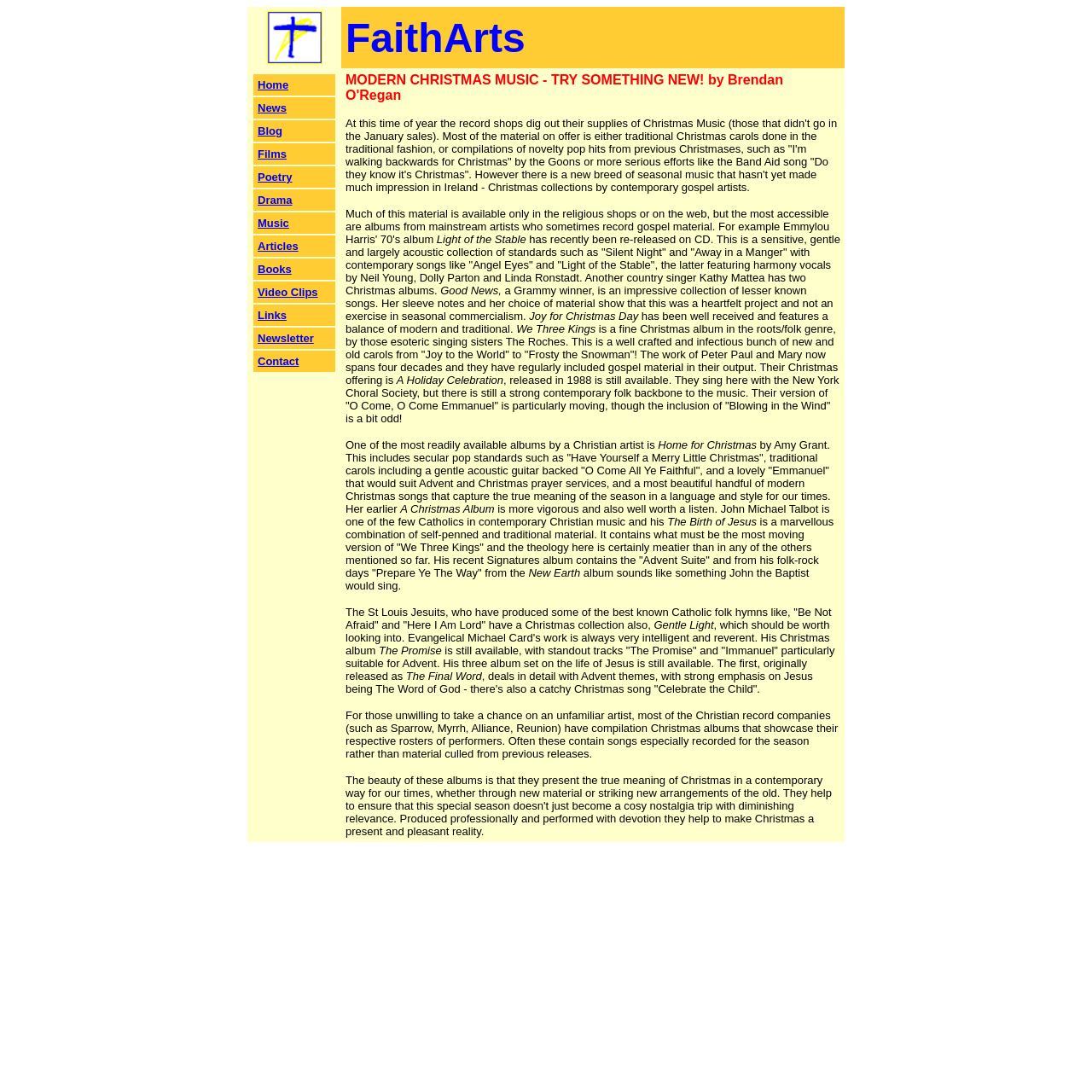Using the information in the image, could you please answer the following question in detail:
What is the purpose of the article?

The purpose of the article appears to be to recommend Christmas music to readers, as it provides a list of albums and artists with a brief description of each.